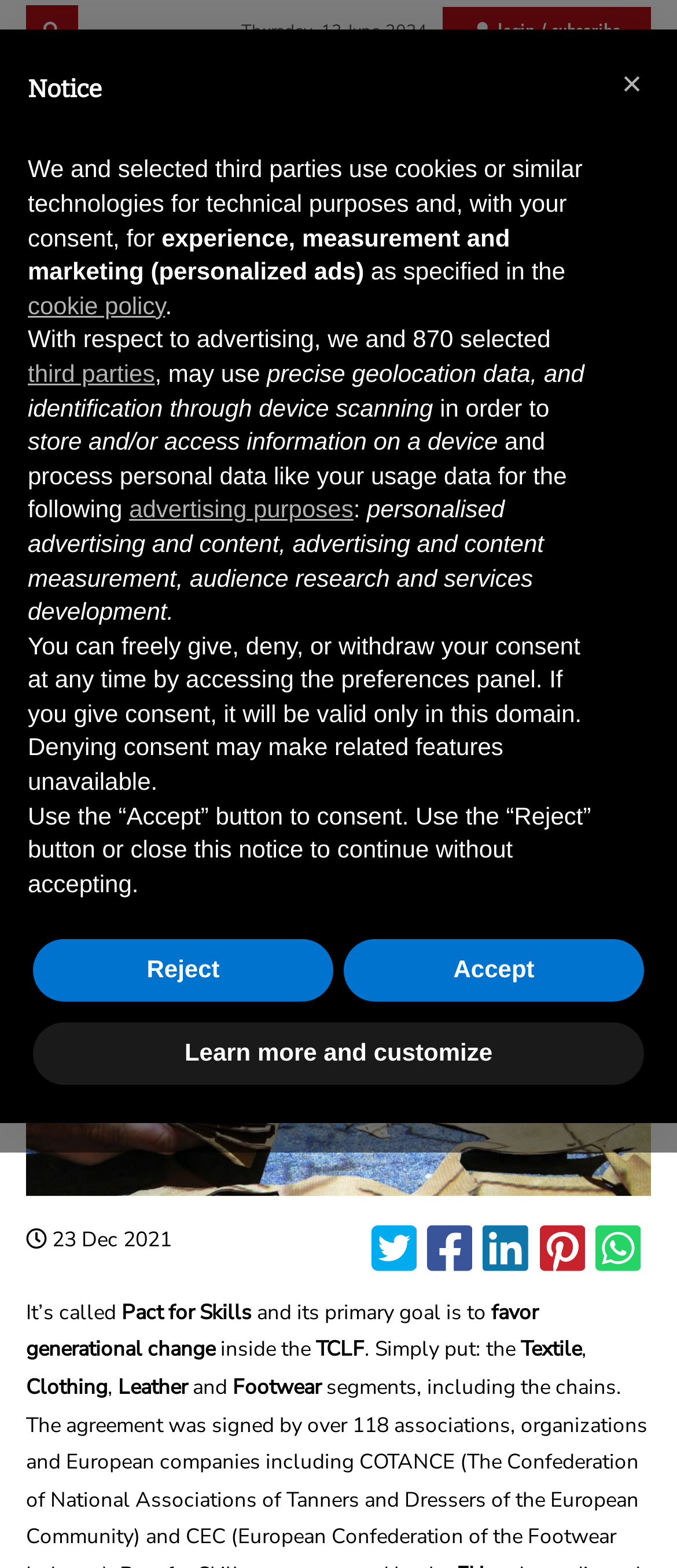Locate the coordinates of the bounding box for the clickable region that fulfills this instruction: "Go to the Home page".

[0.187, 0.368, 0.269, 0.385]